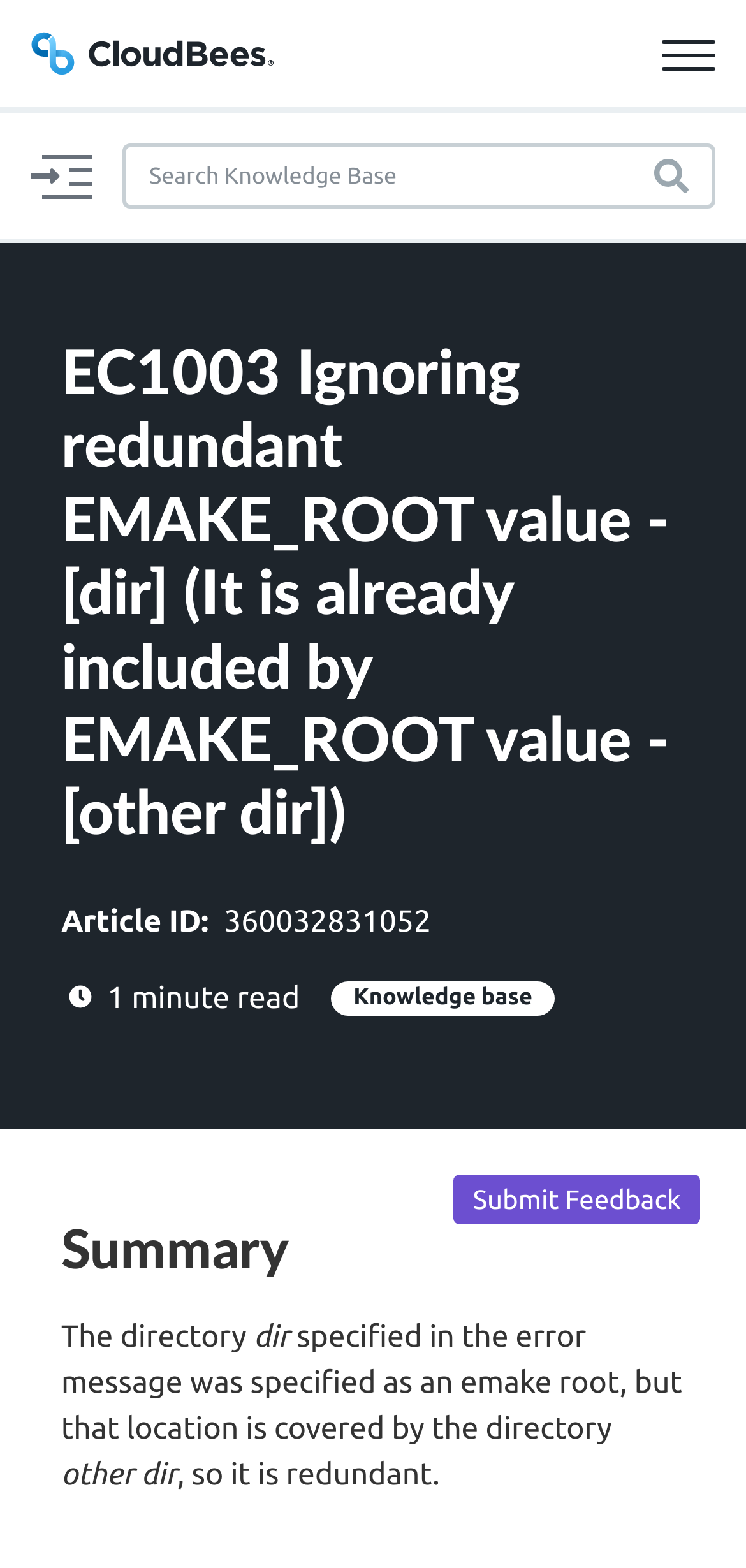How long does it take to read this article?
Offer a detailed and exhaustive answer to the question.

According to the 'Reading Time' icon and text, it takes approximately one minute to read this article.